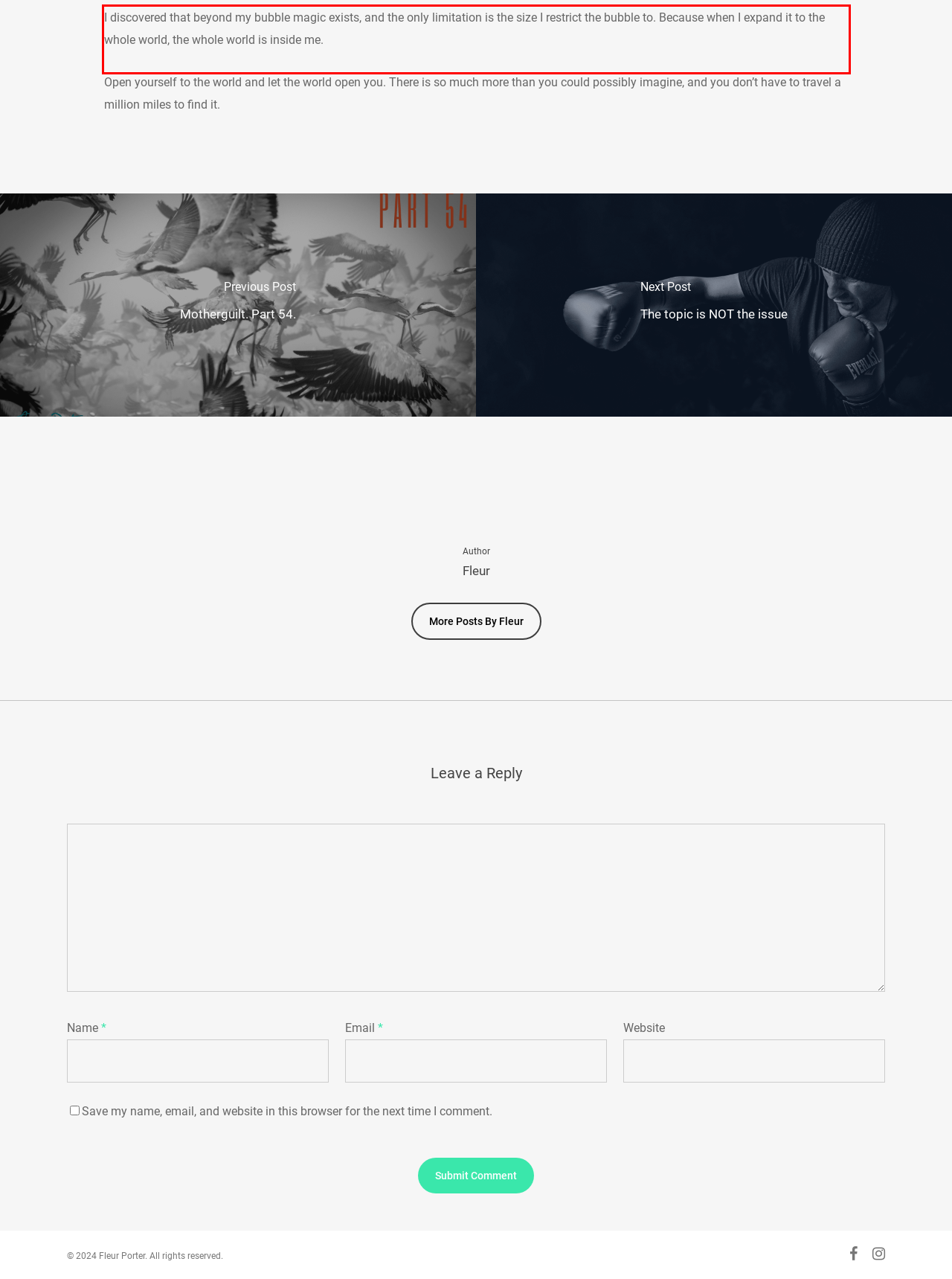Identify and extract the text within the red rectangle in the screenshot of the webpage.

I discovered that beyond my bubble magic exists, and the only limitation is the size I restrict the bubble to. Because when I expand it to the whole world, the whole world is inside me.